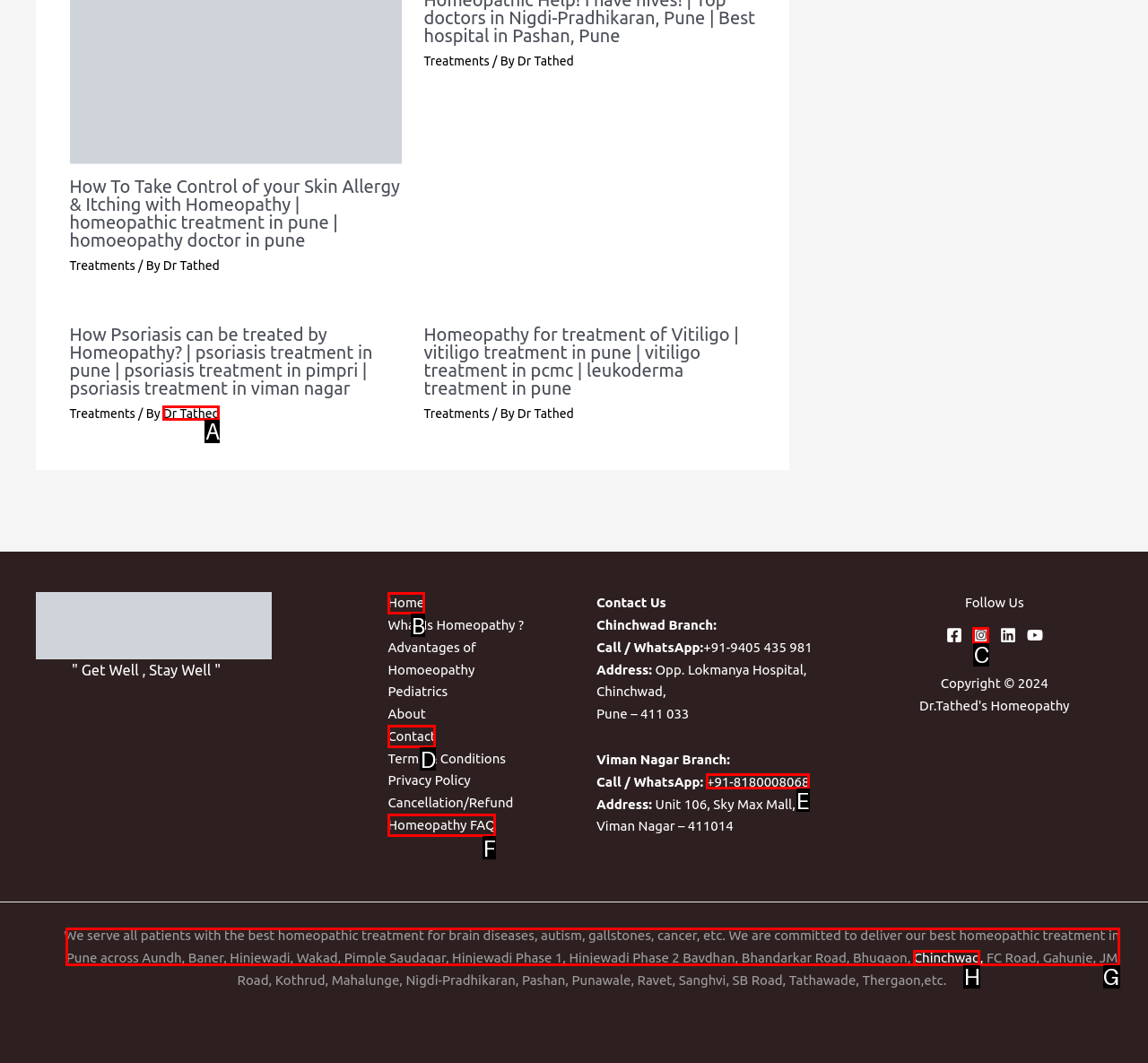Tell me which one HTML element I should click to complete the following task: Visit the 'Home' page
Answer with the option's letter from the given choices directly.

B